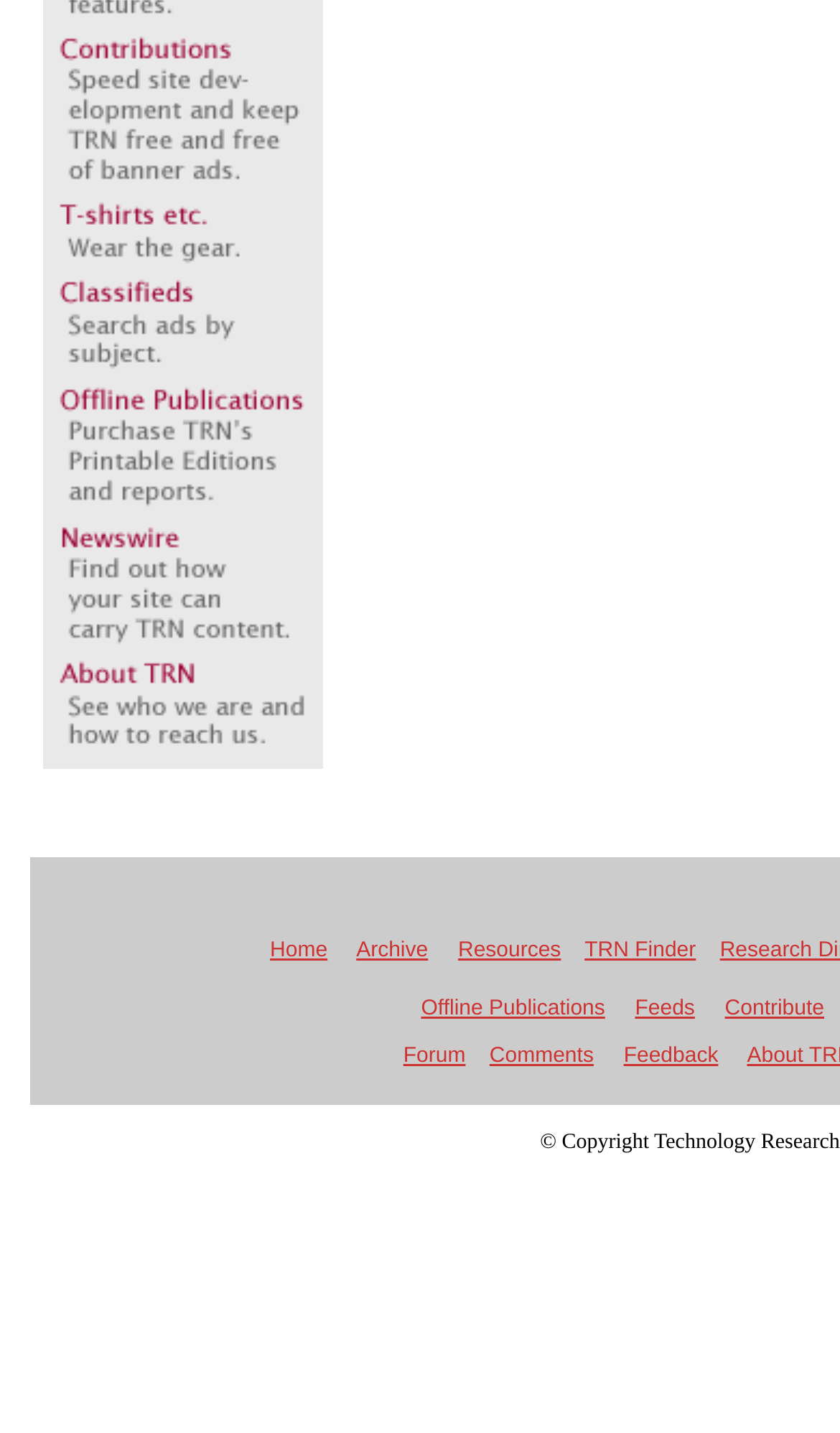Use a single word or phrase to answer the question: What is the last link on the top navigation bar?

Contribute